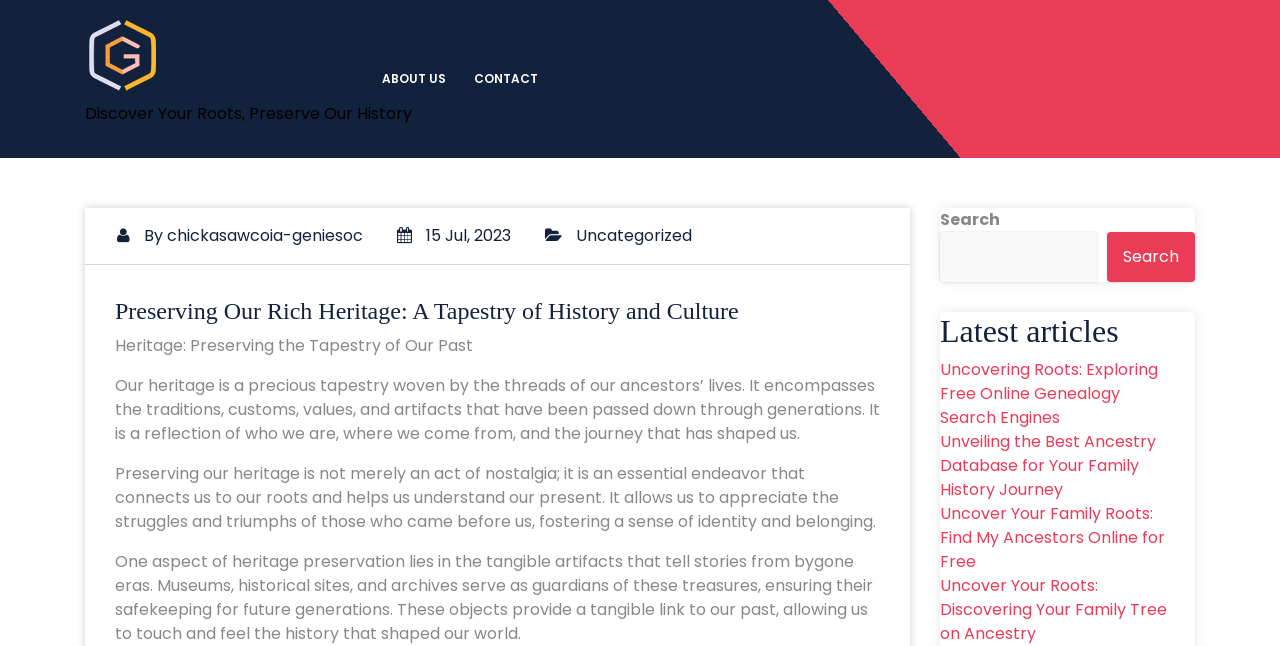What is the function of museums and historical sites?
Provide a detailed answer to the question, using the image to inform your response.

According to the webpage, museums, historical sites, and archives serve as guardians of tangible artifacts, ensuring their safekeeping for future generations. These artifacts provide a tangible link to our past, allowing us to touch and feel the history that shaped our world.